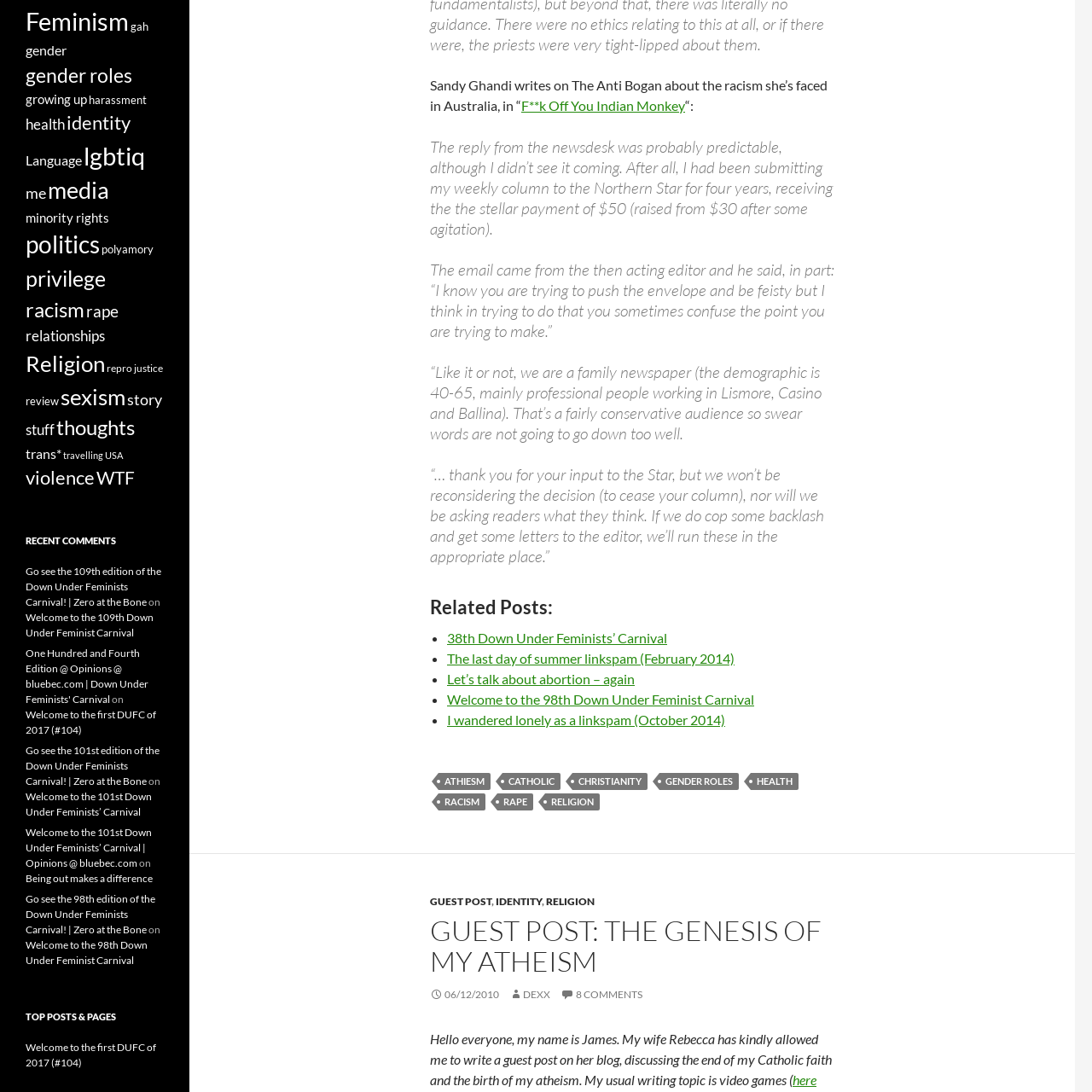How many comments are there on this post?
Relying on the image, give a concise answer in one word or a brief phrase.

8